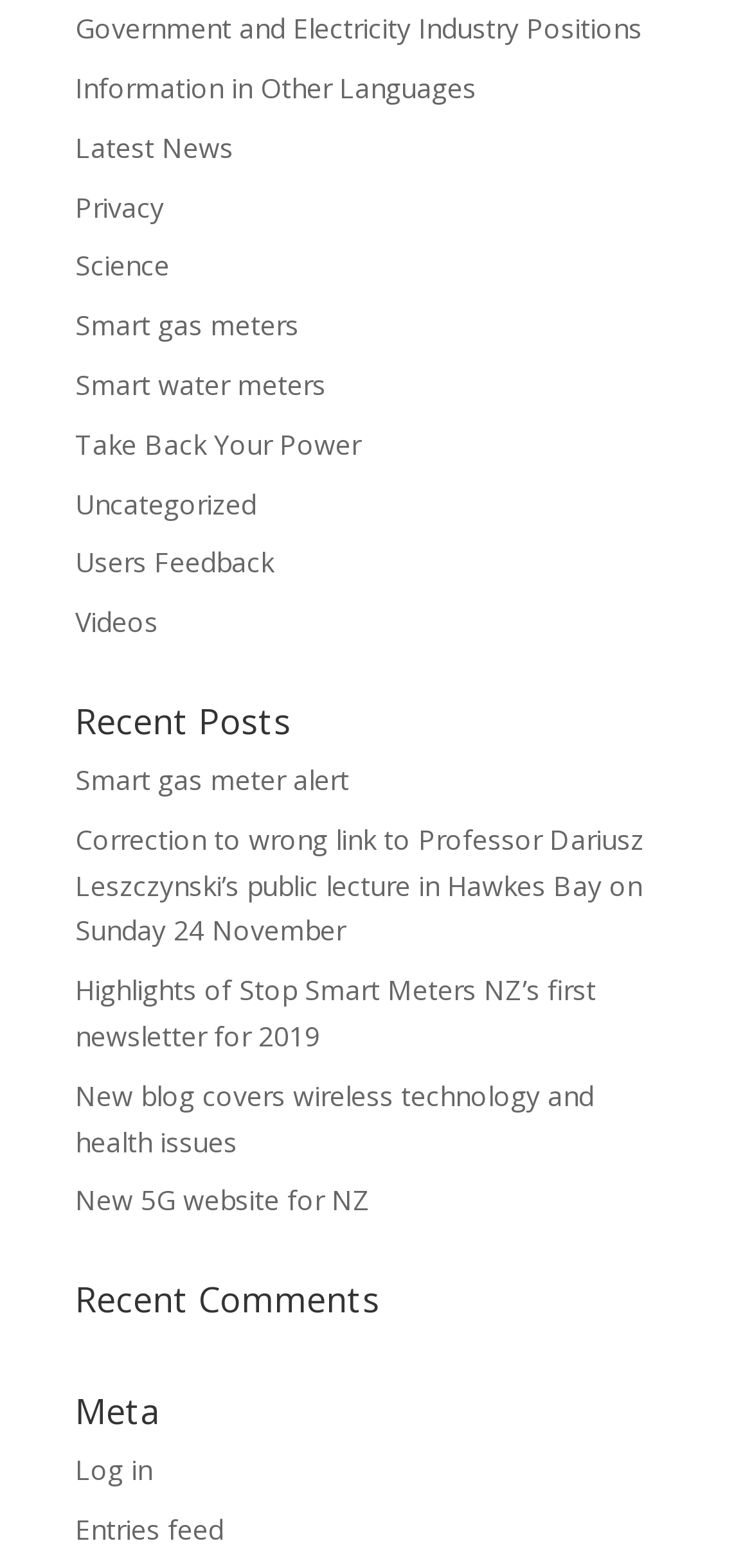Locate the UI element that matches the description Information in Other Languages in the webpage screenshot. Return the bounding box coordinates in the format (top-left x, top-left y, bottom-right x, bottom-right y), with values ranging from 0 to 1.

[0.1, 0.044, 0.633, 0.068]